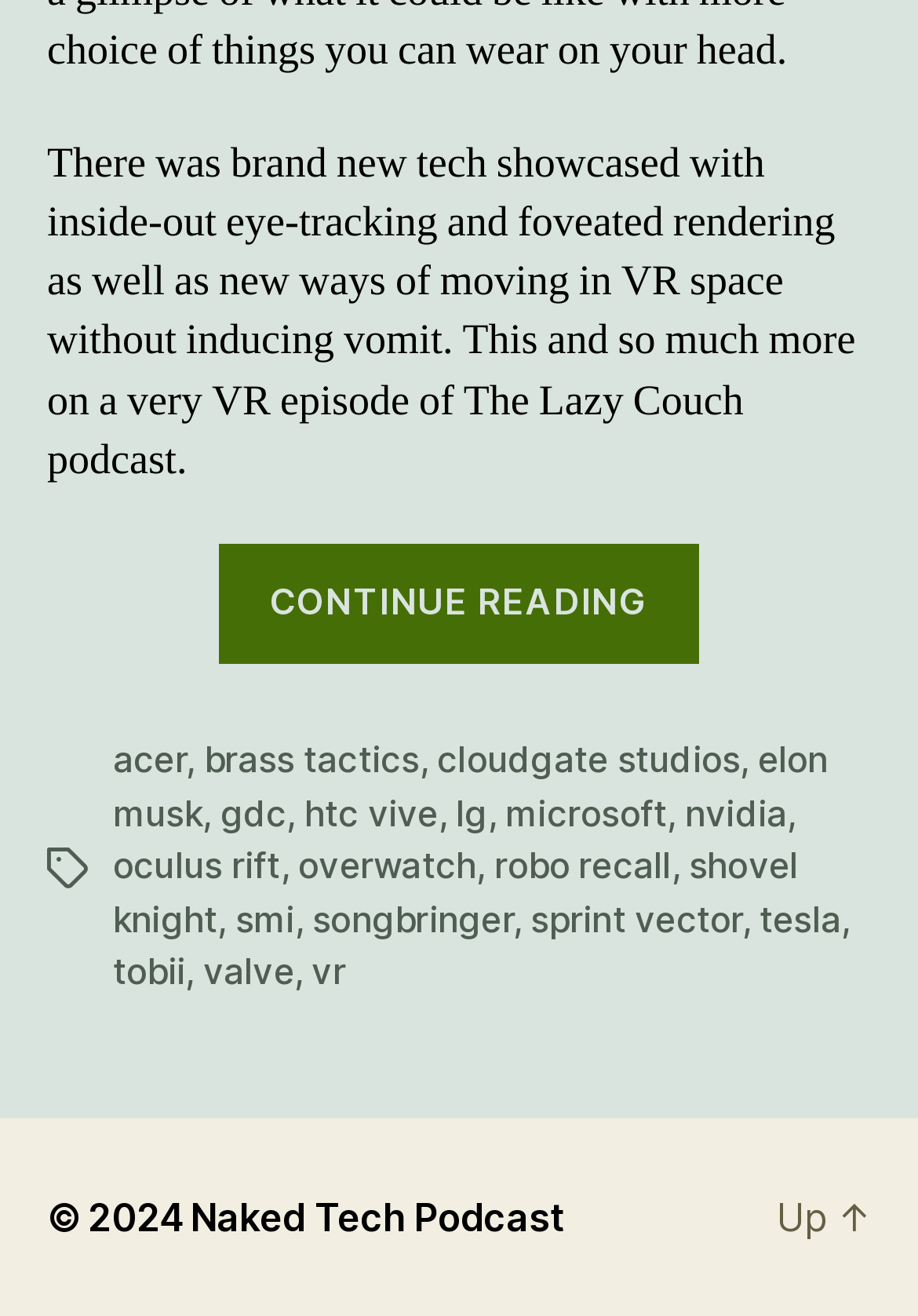Determine the bounding box coordinates for the clickable element required to fulfill the instruction: "Learn more about the podcast". Provide the coordinates as four float numbers between 0 and 1, i.e., [left, top, right, bottom].

[0.208, 0.907, 0.616, 0.942]